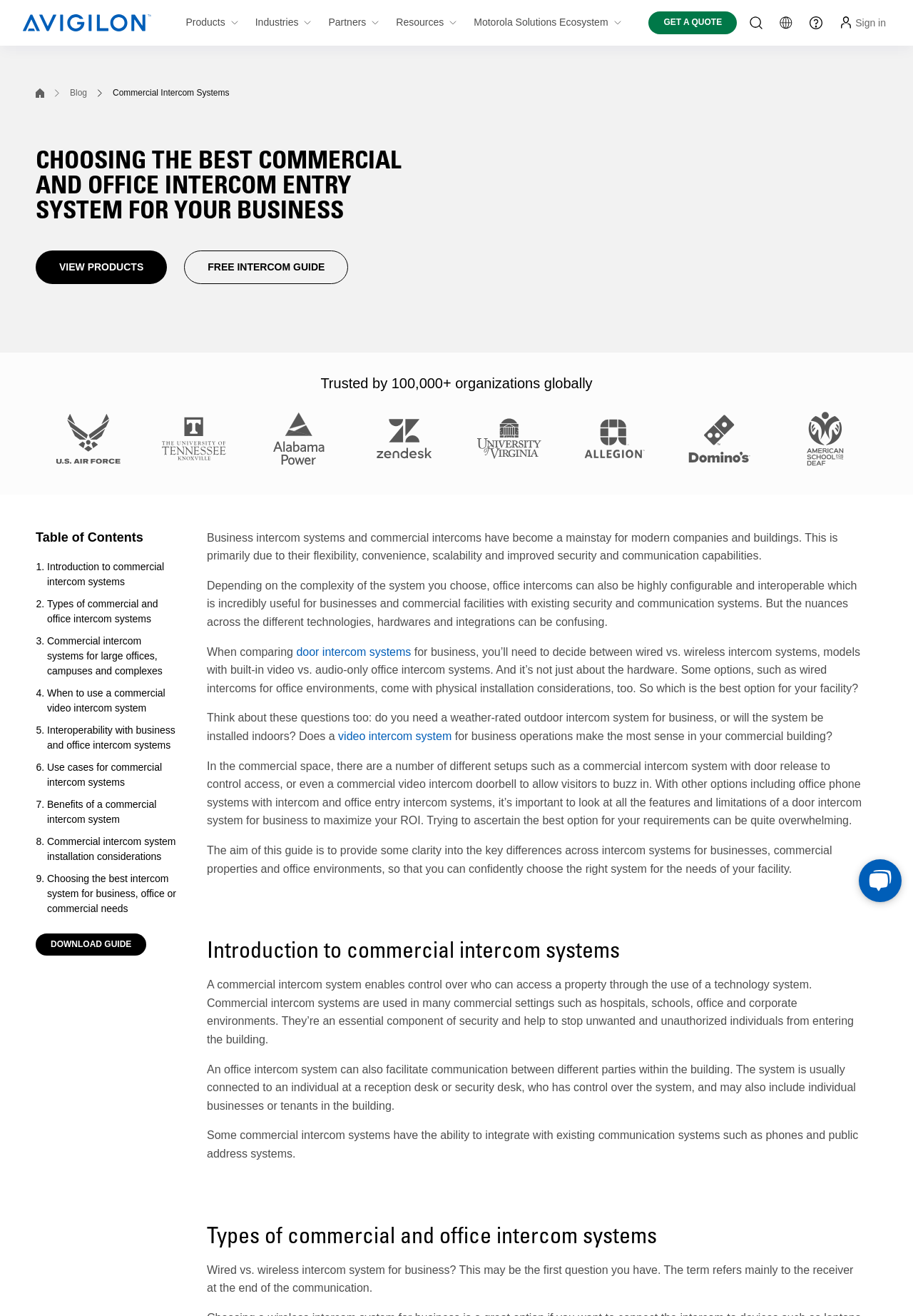How many organizations globally trust this intercom system?
Examine the screenshot and reply with a single word or phrase.

100,000+